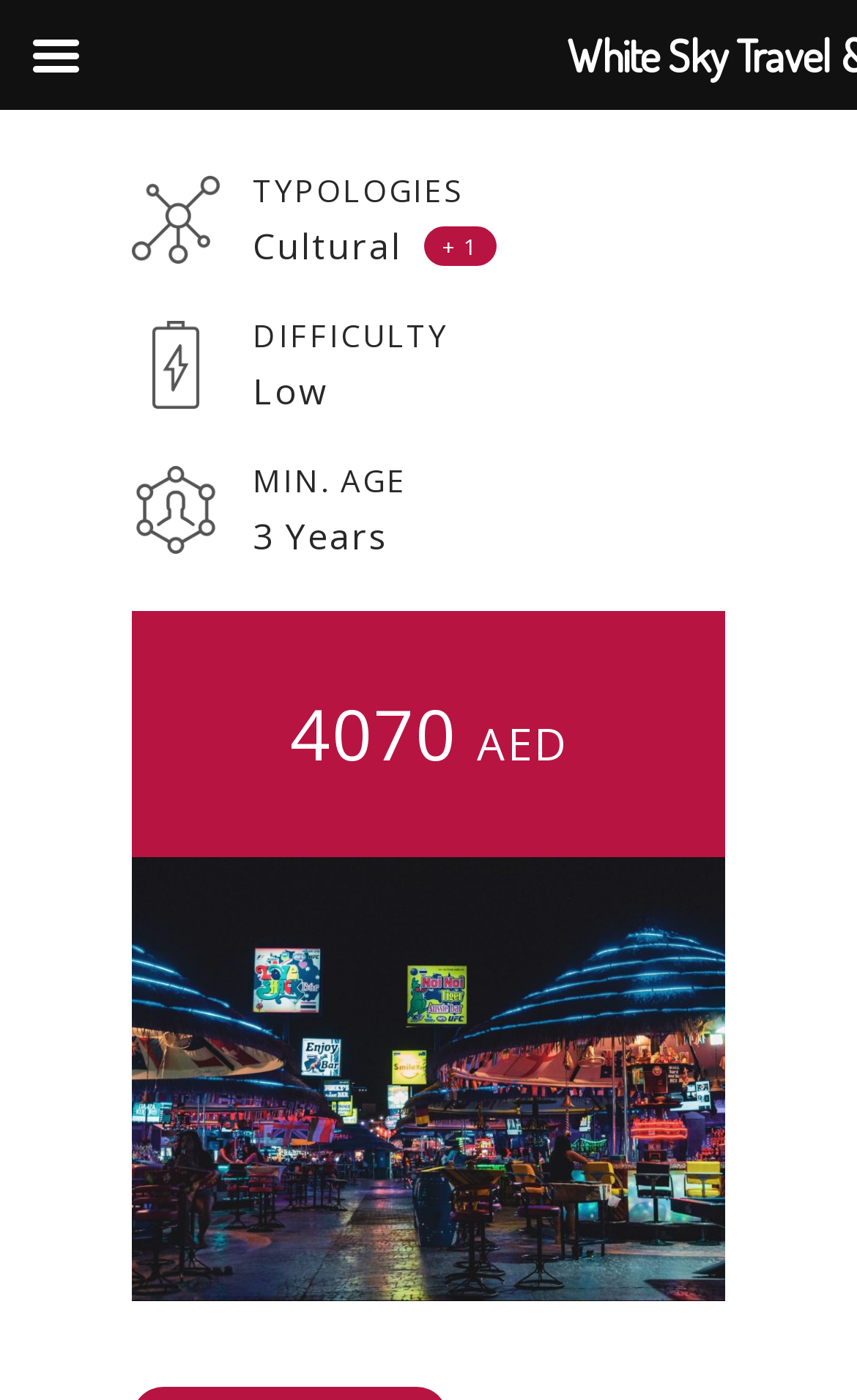Based on the image, please elaborate on the answer to the following question:
What is the difficulty level of this tour?

I determined the difficulty level by examining the 'DIFFICULTY' section, which is situated below the 'TYPOLOGIES' section. The text 'Low' is listed under this heading, indicating that the difficulty level of this tour is low.